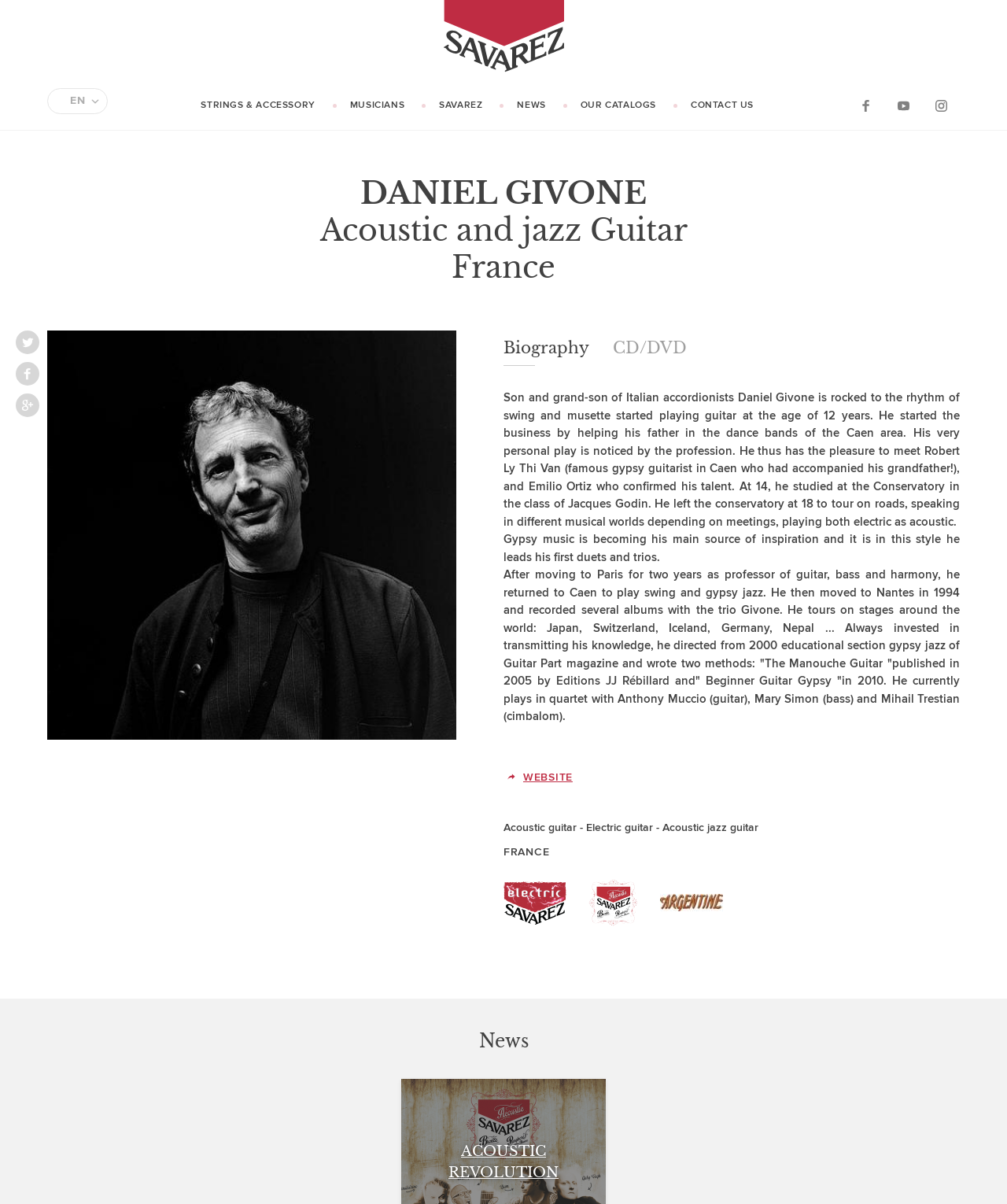Present a detailed account of what is displayed on the webpage.

The webpage is about Daniel Givone, a French acoustic and jazz guitarist. At the top, there is a Savarez logo with a link to the Savarez website. Below it, there are language options, including English (EN) and French (FR). 

To the right of the language options, there is a navigation menu with links to various sections, including "STRINGS & ACCESSORY", "MUSICIANS", "SAVAREZ", "OUR HISTORY", "KNOW HOW", "NEWS", "OUR CATALOGS", and "CONTACT US". 

Below the navigation menu, there is a heading that reads "DANIEL GIVONE Acoustic and jazz Guitar France". Underneath, there are social media links to Twitter, Facebook, and Viadeo. 

The main content of the page is divided into tabs, with the "Biography" tab selected by default. The biography section has a heading and three paragraphs of text that describe Daniel Givone's life, music career, and inspirations. 

Below the biography text, there are three images of guitars, labeled as Savarez Electric, Savarez Acoustic, and Argentine. There is also a link to the website and some text that lists Daniel Givone's guitar specialties, including acoustic guitar, electric guitar, and acoustic jazz guitar. 

At the bottom of the page, there is a "News" section with a heading and a subheading that reads "ACOUSTIC REVOLUTION".